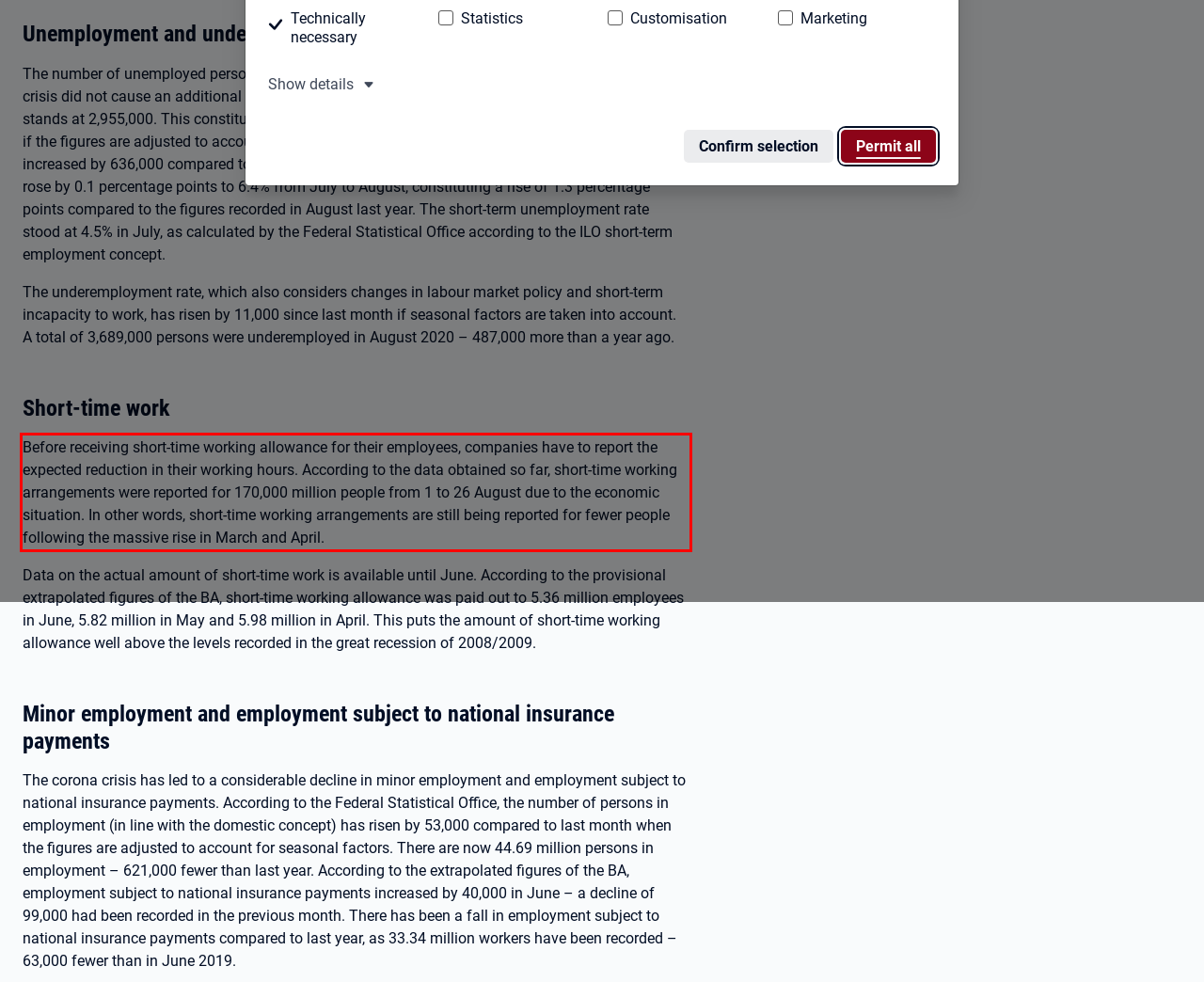Identify the text within the red bounding box on the webpage screenshot and generate the extracted text content.

Before receiving short-time working allowance for their employees, companies have to report the expected reduction in their working hours. According to the data obtained so far, short-time working arrangements were reported for 170,000 million people from 1 to 26 August due to the economic situation. In other words, short-time working arrangements are still being reported for fewer people following the massive rise in March and April.